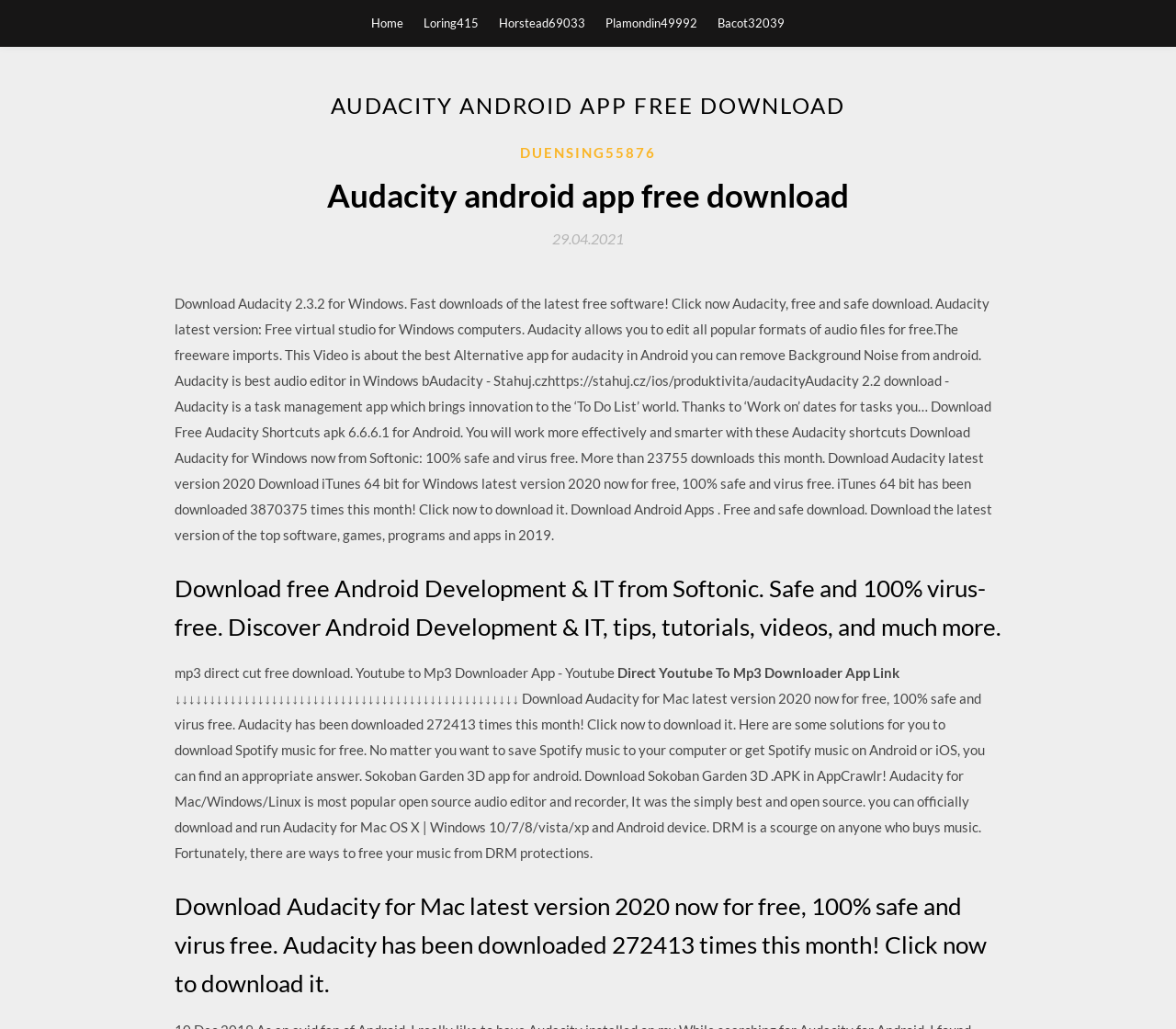Can Audacity remove background noise from audio files?
Use the image to answer the question with a single word or phrase.

Yes